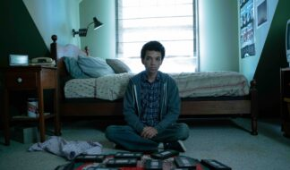Describe every aspect of the image in depth.

The image captures a poignant moment in a bedroom setting, where a young person sits cross-legged on the floor, surrounded by a collection of video cassette tapes. The room features a bed with unmade sheets and a bedside table, indicative of a lived-in space. Sunlight filters through a partially closed window, casting a gentle illumination that contrasts with the muted colors of the room, giving a sense of quiet introspection. This scene reflects themes of youth, nostalgia, and perhaps a struggle for identity, resonating with the narrative of Justice Smith in “I Saw the TV Glow,” where he discusses finding refuge in fandom and his experiences as a queer individual.